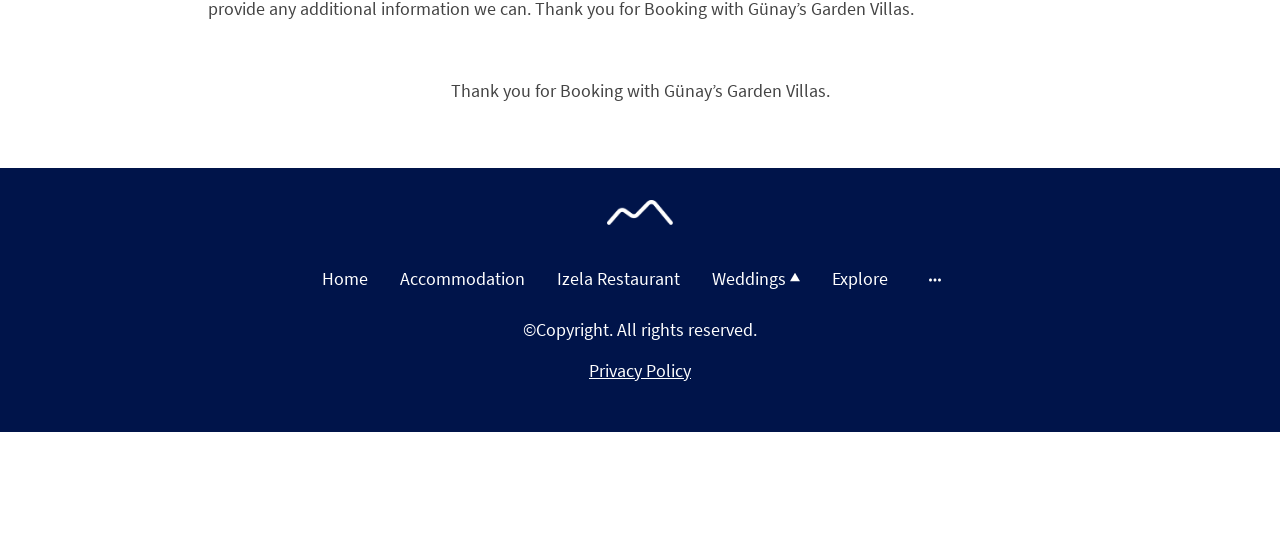How many images are there in the main navigation menu?
Based on the screenshot, provide a one-word or short-phrase response.

2